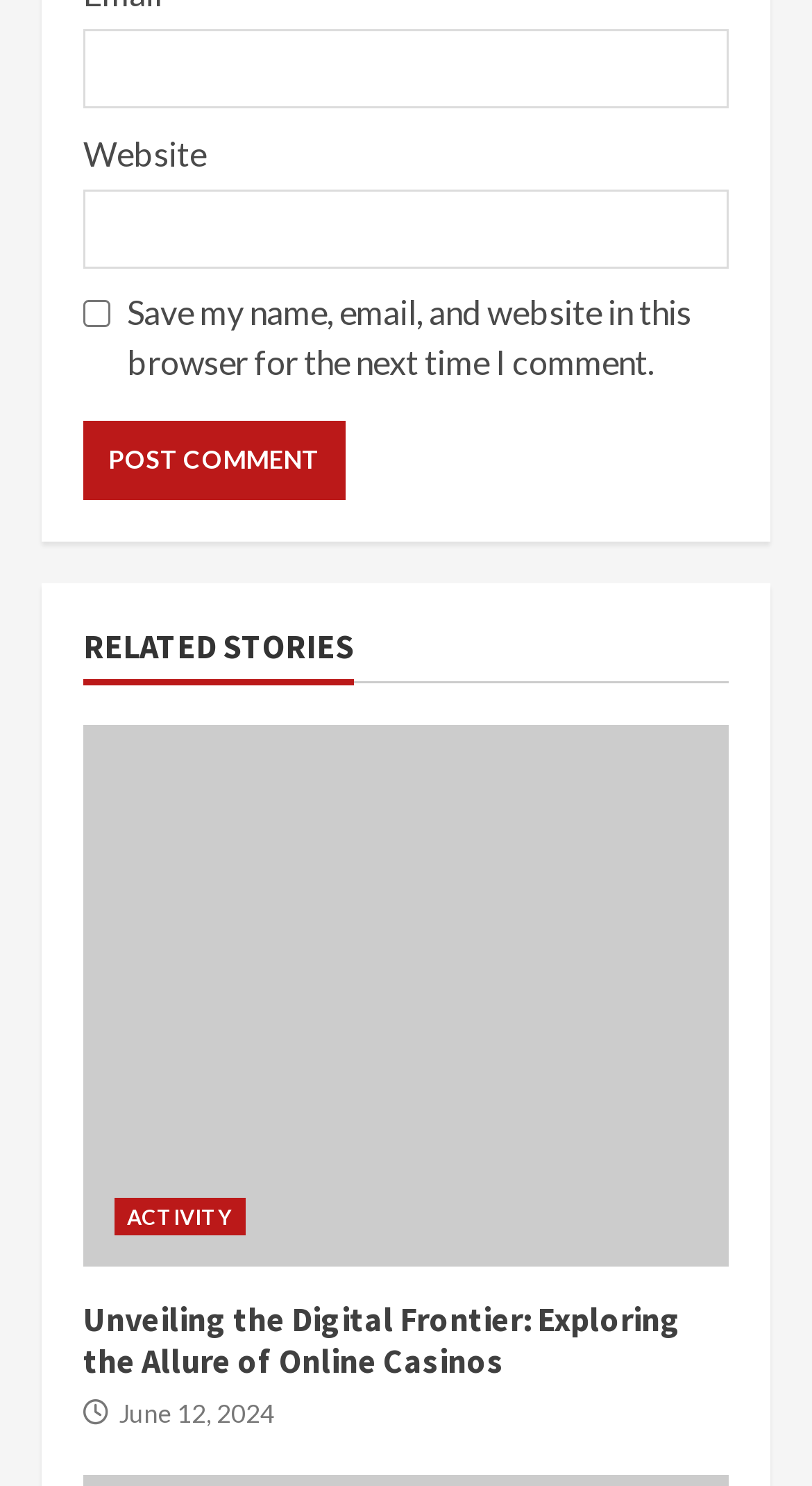Provide the bounding box coordinates of the HTML element described by the text: "parent_node: Website name="url"". The coordinates should be in the format [left, top, right, bottom] with values between 0 and 1.

[0.103, 0.127, 0.897, 0.18]